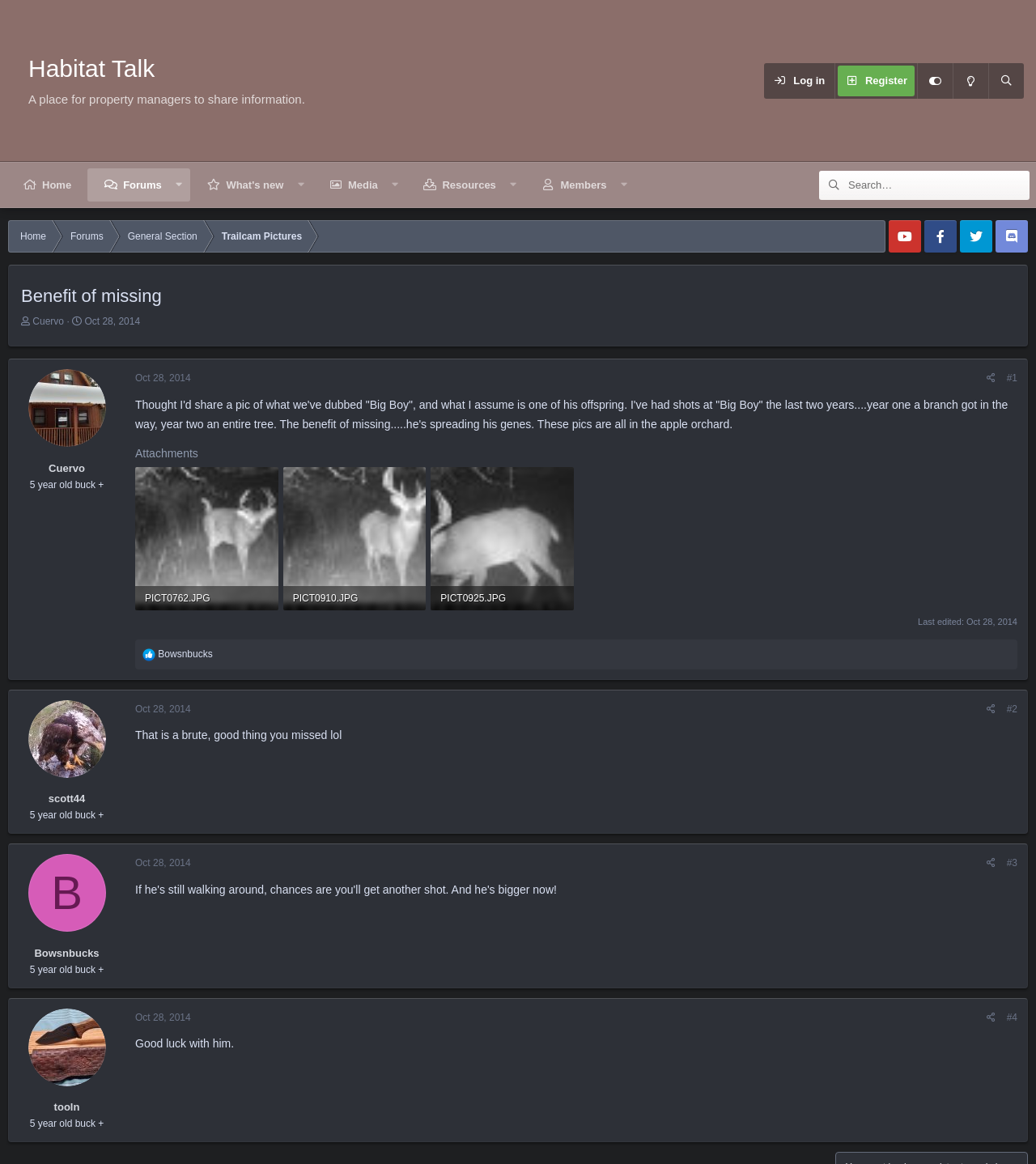Could you indicate the bounding box coordinates of the region to click in order to complete this instruction: "Click on the 'Search' link".

[0.954, 0.054, 0.988, 0.085]